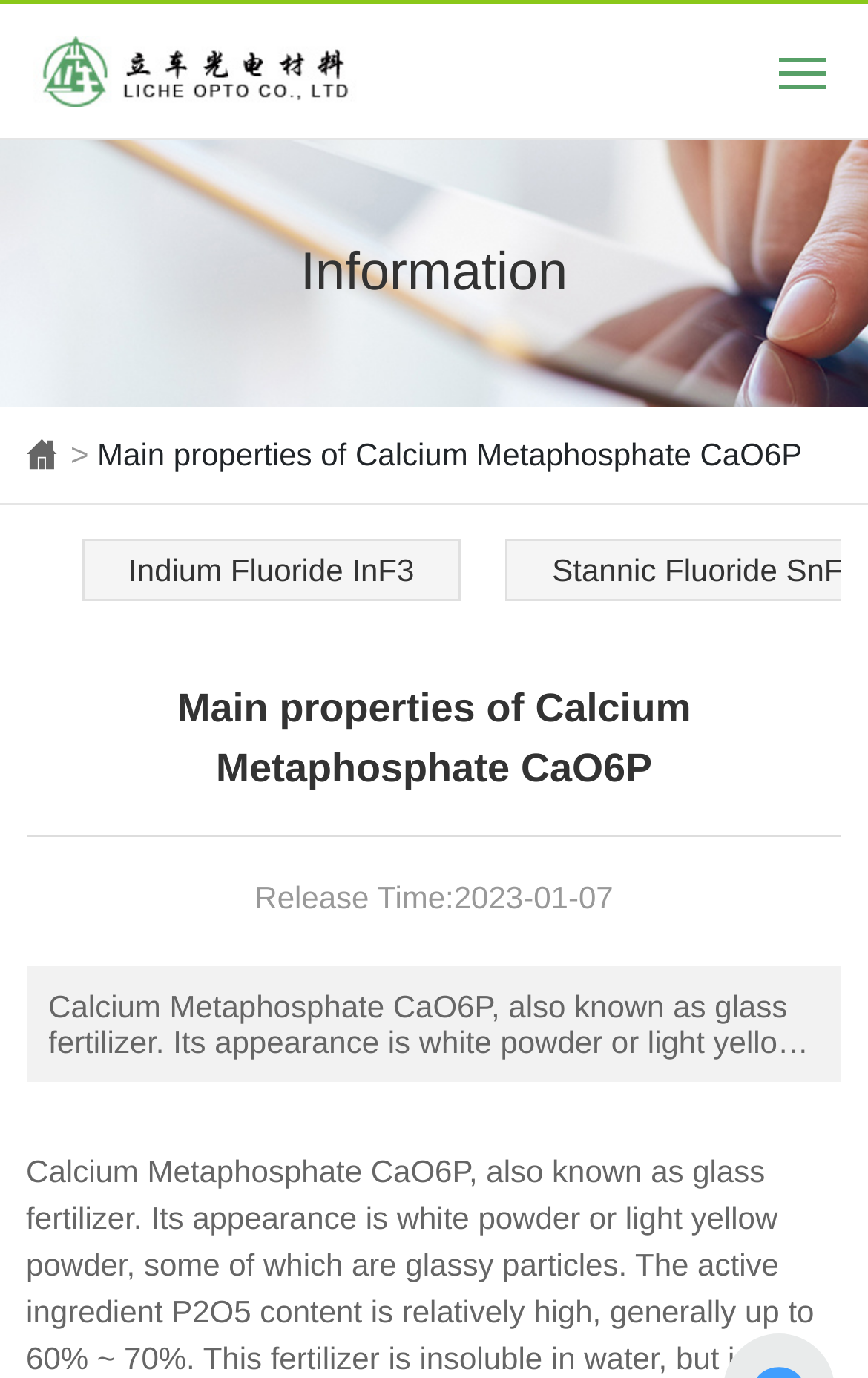Analyze the image and answer the question with as much detail as possible: 
How many images are there on the webpage?

There are 3 images on the webpage, namely the logo 'Liche Opto', the image next to the 'Information' link, and the small image next to the empty link.